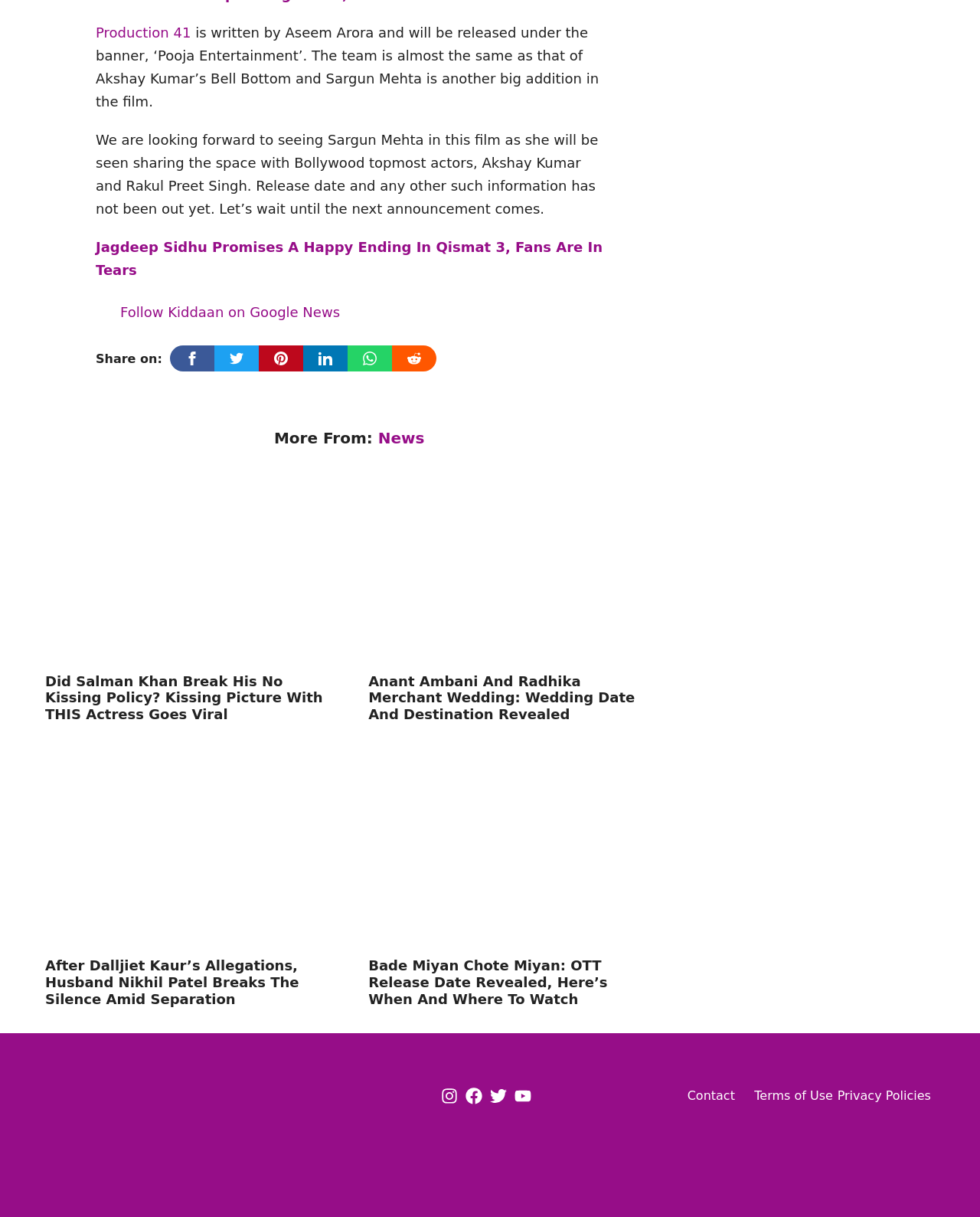What is the name of the website?
Using the information presented in the image, please offer a detailed response to the question.

The answer can be found in the figure element at the bottom of the webpage, which contains a link to 'Kiddaan Logo'.